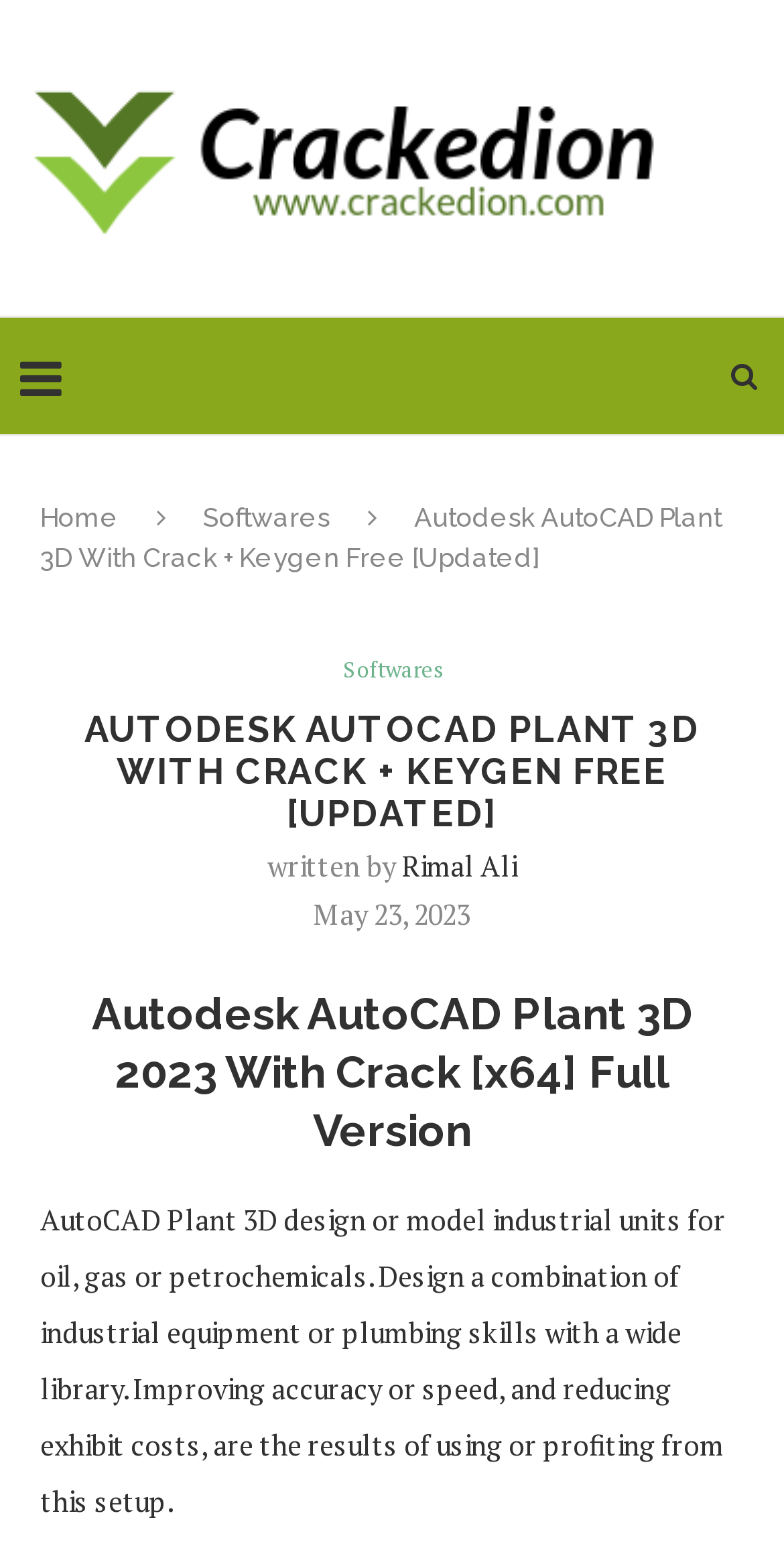What is the benefit of using AutoCAD Plant 3D?
Please answer the question with a detailed and comprehensive explanation.

According to the static text 'Improving accuracy or speed, and reducing exhibit costs, are the results of using or profiting from this setup.', one of the benefits of using AutoCAD Plant 3D is improving accuracy or speed.